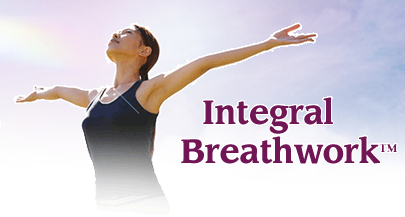What is the likely topic of the article from Natural Life News & Directory?
Based on the visual content, answer with a single word or a brief phrase.

Turbo-Charge Your Exercise